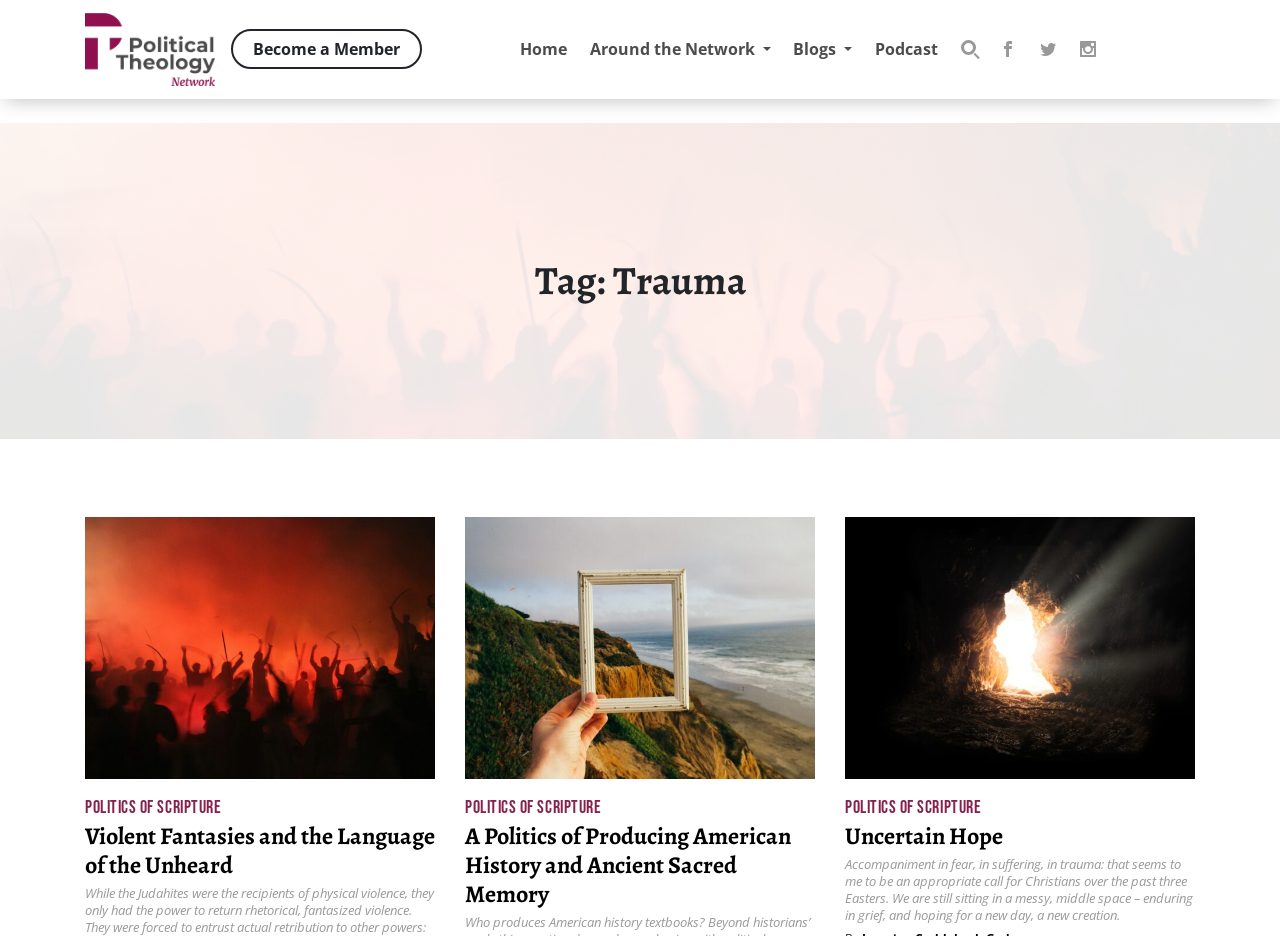Pinpoint the bounding box coordinates of the clickable area necessary to execute the following instruction: "Click on the 'Become a Member' link". The coordinates should be given as four float numbers between 0 and 1, namely [left, top, right, bottom].

[0.18, 0.031, 0.33, 0.074]